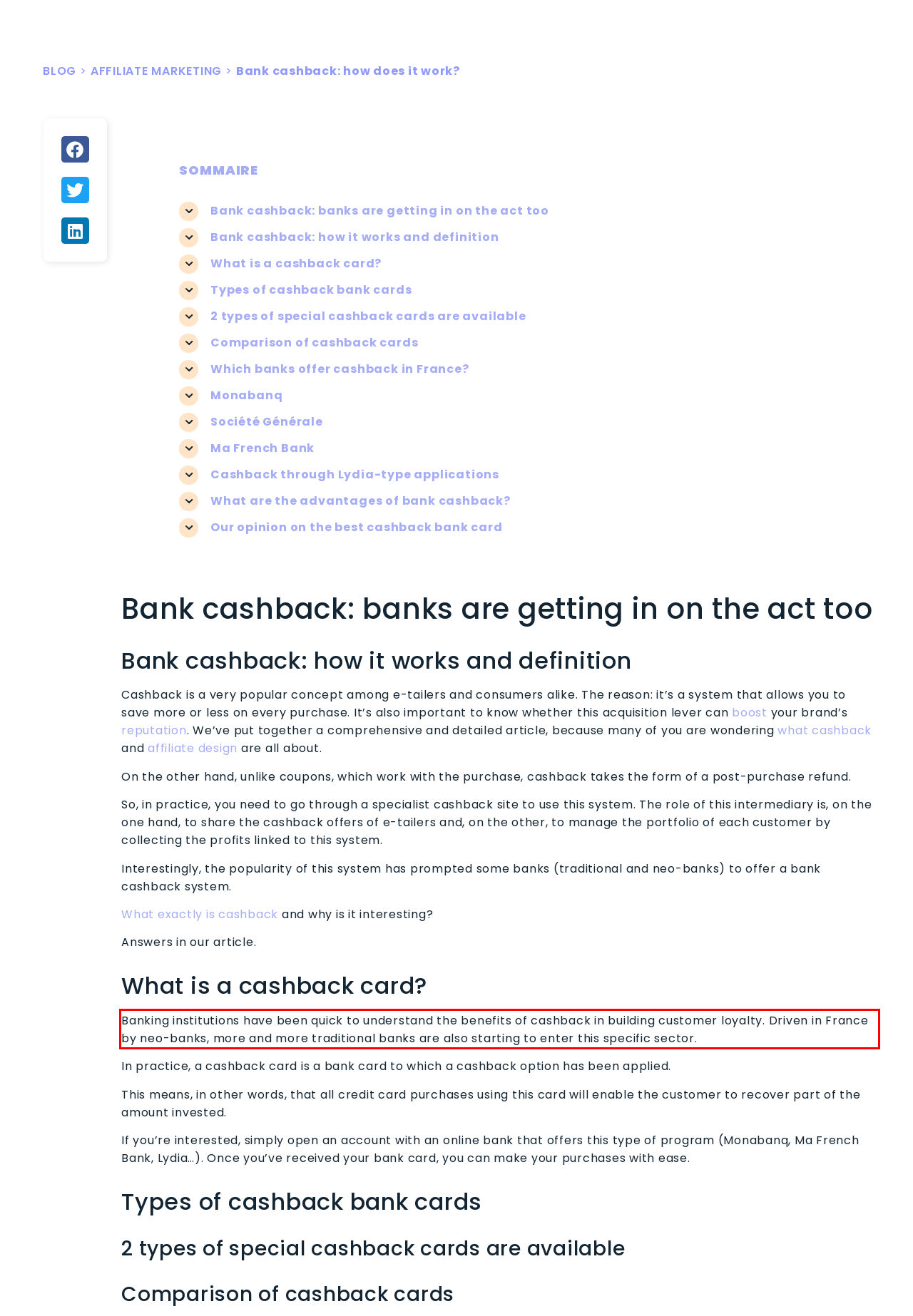Please examine the screenshot of the webpage and read the text present within the red rectangle bounding box.

Banking institutions have been quick to understand the benefits of cashback in building customer loyalty. Driven in France by neo-banks, more and more traditional banks are also starting to enter this specific sector.